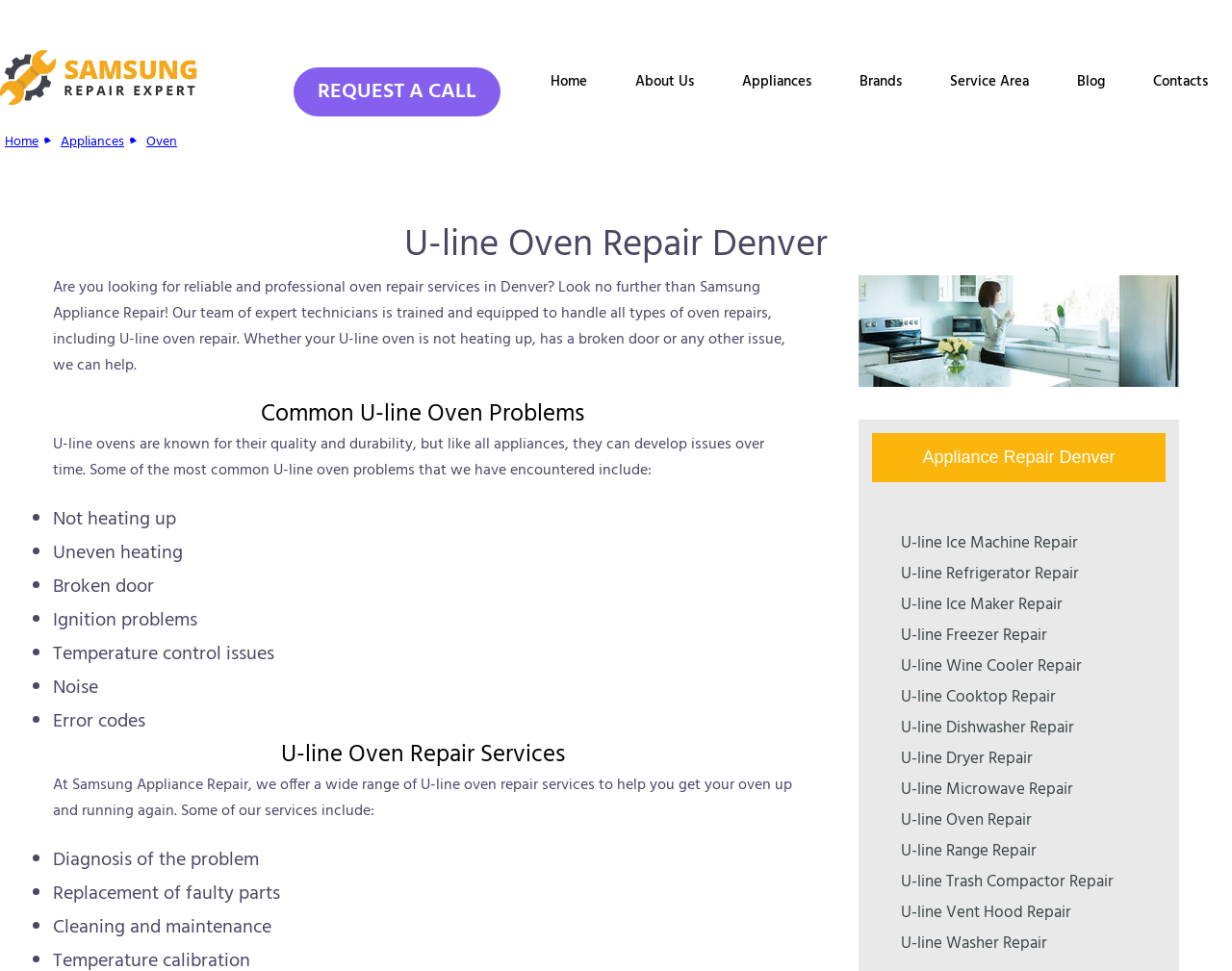What is the name of the company providing the appliance repair service?
Please provide a detailed answer to the question.

I determined this by reading the text on the webpage, which mentions 'Samsung Appliance Repair' as the provider of U-line oven repair services in Denver.